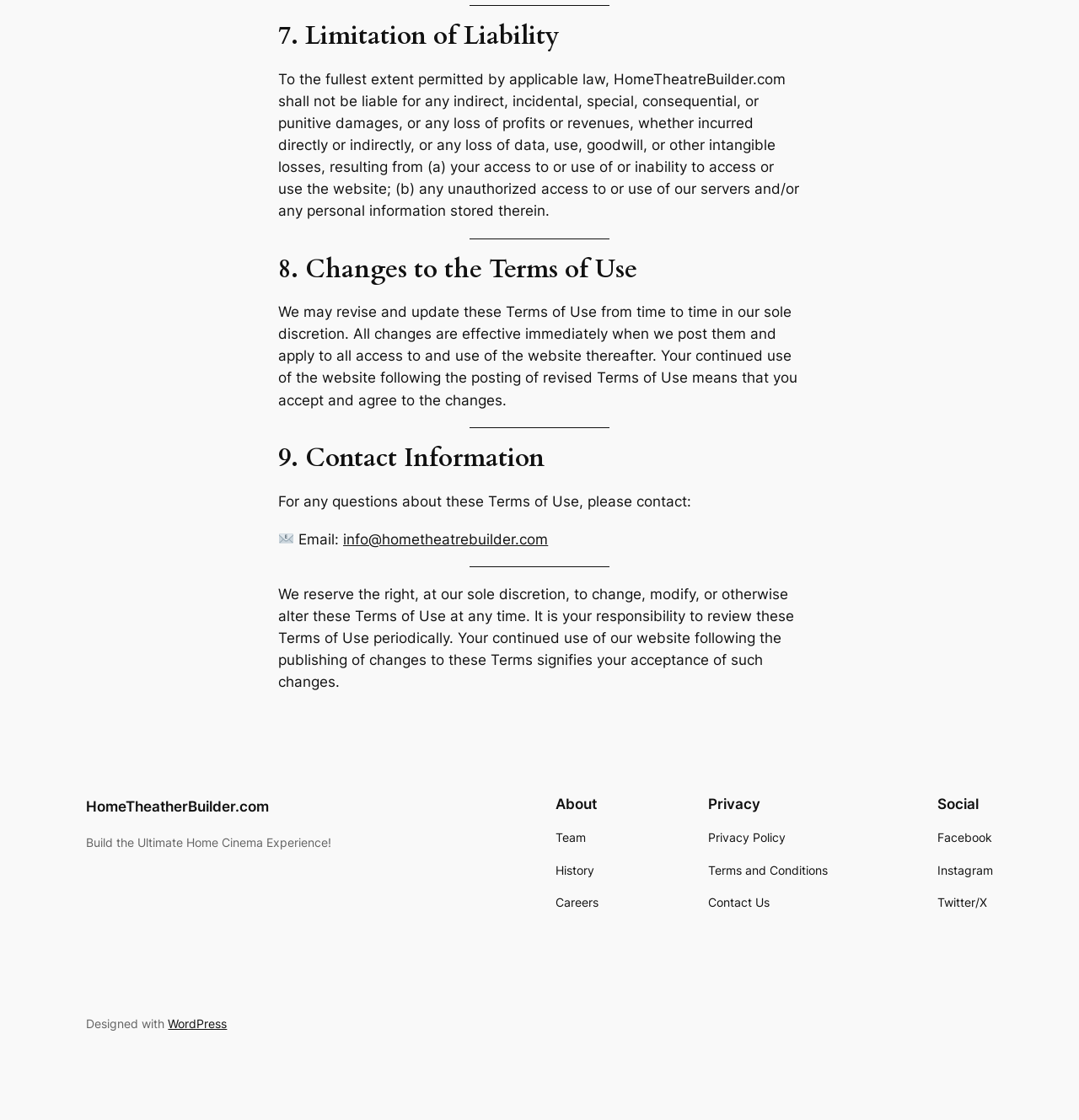Please specify the bounding box coordinates for the clickable region that will help you carry out the instruction: "Read the Privacy Policy".

[0.656, 0.74, 0.728, 0.757]